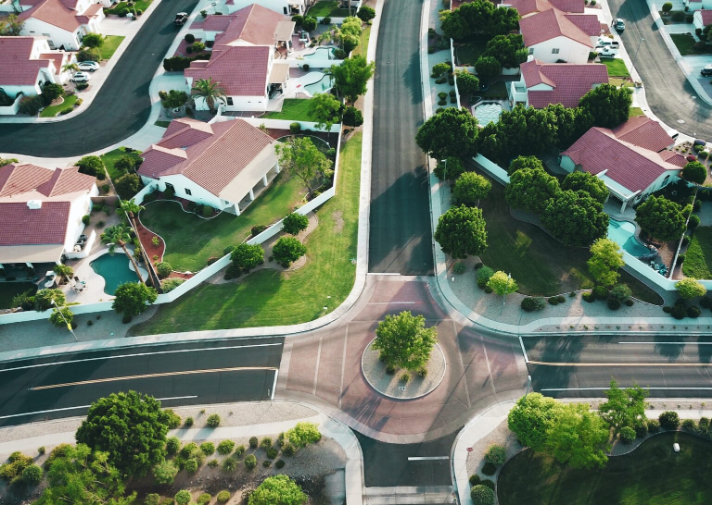Give a one-word or short phrase answer to this question: 
What is the shape of the central landscaping feature?

Round